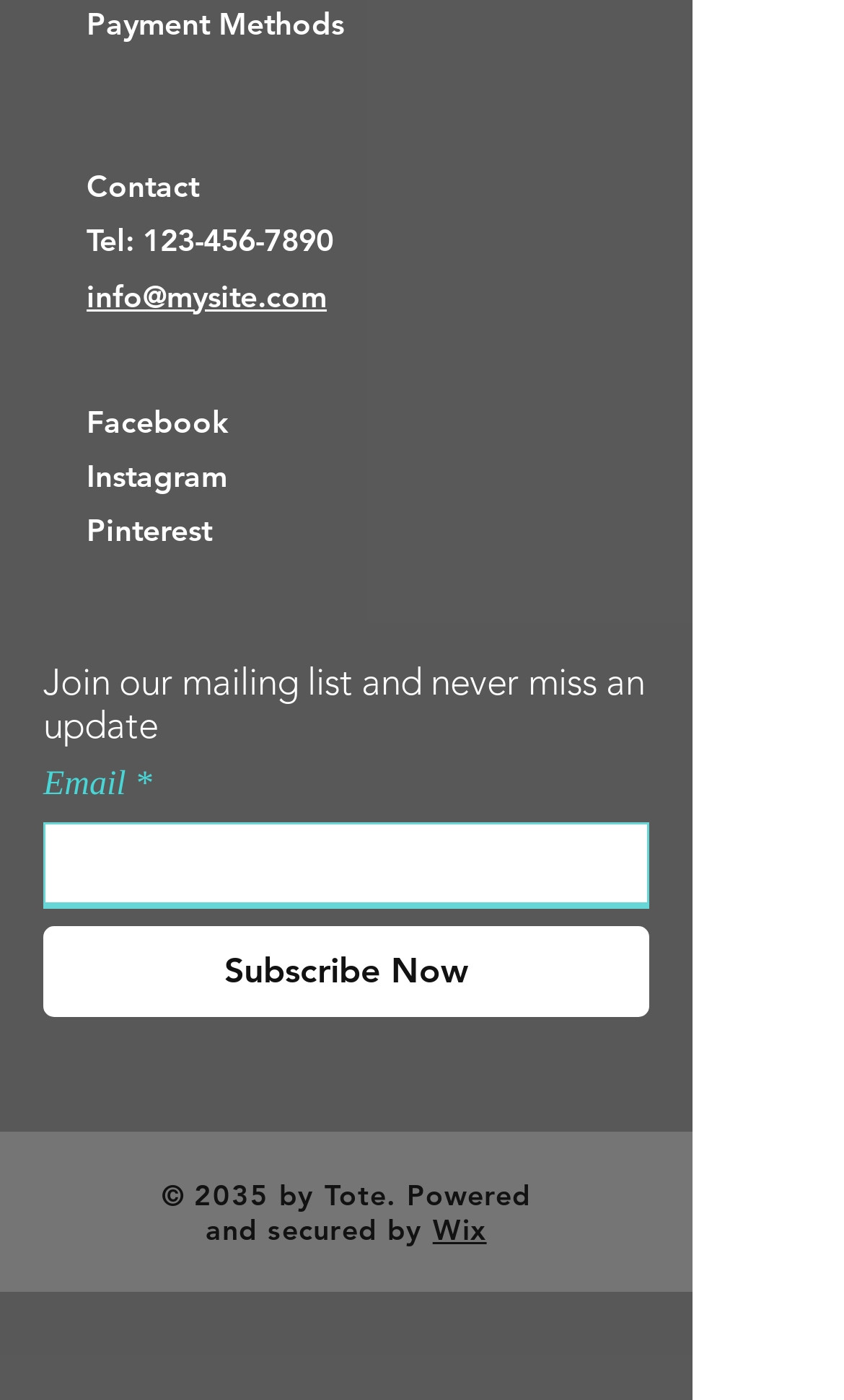Find the bounding box coordinates for the HTML element described as: "Payment Methods". The coordinates should consist of four float values between 0 and 1, i.e., [left, top, right, bottom].

[0.103, 0.003, 0.408, 0.031]